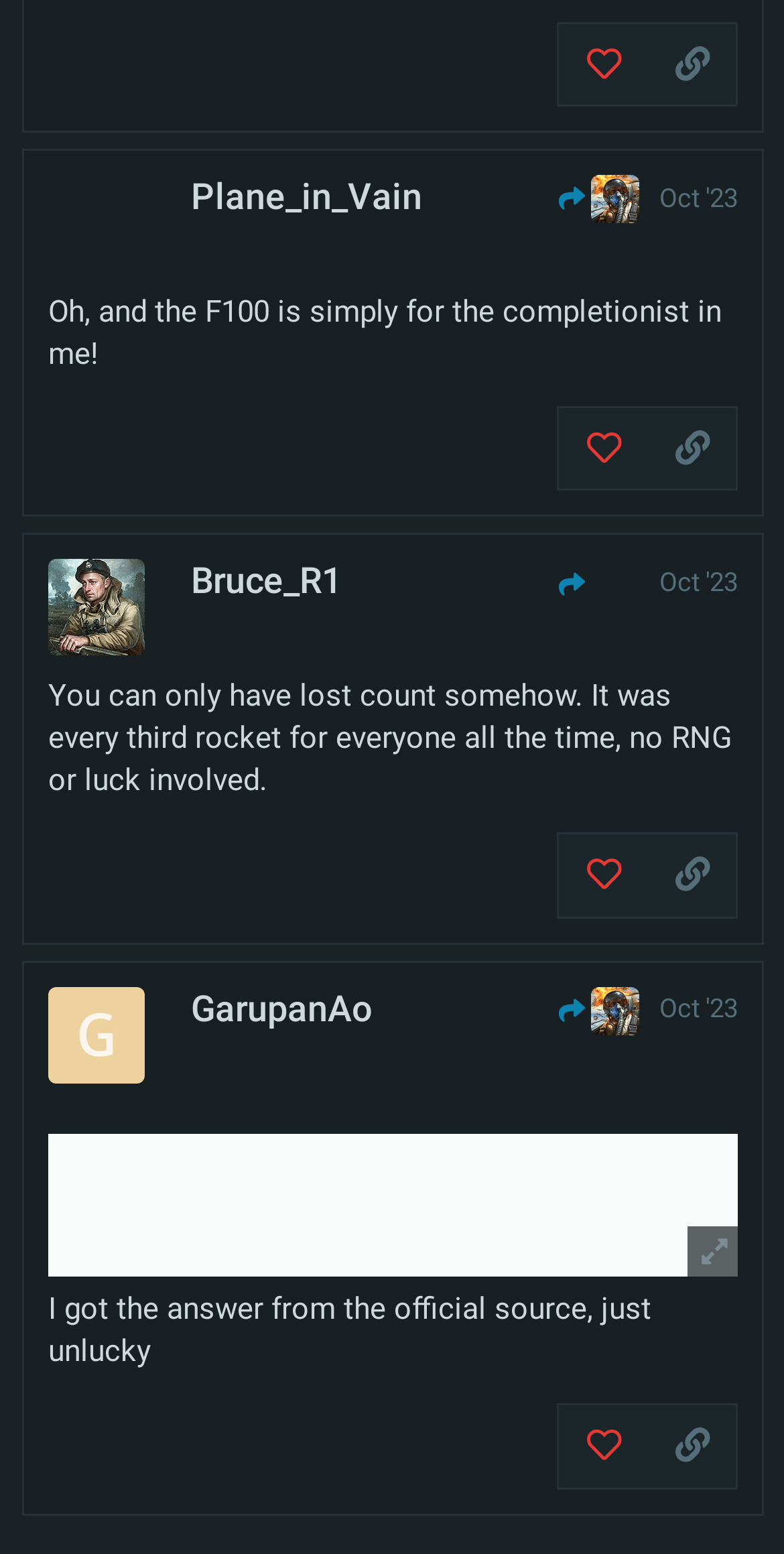Locate the bounding box coordinates of the area that needs to be clicked to fulfill the following instruction: "like this post". The coordinates should be in the format of four float numbers between 0 and 1, namely [left, top, right, bottom].

[0.714, 0.016, 0.825, 0.066]